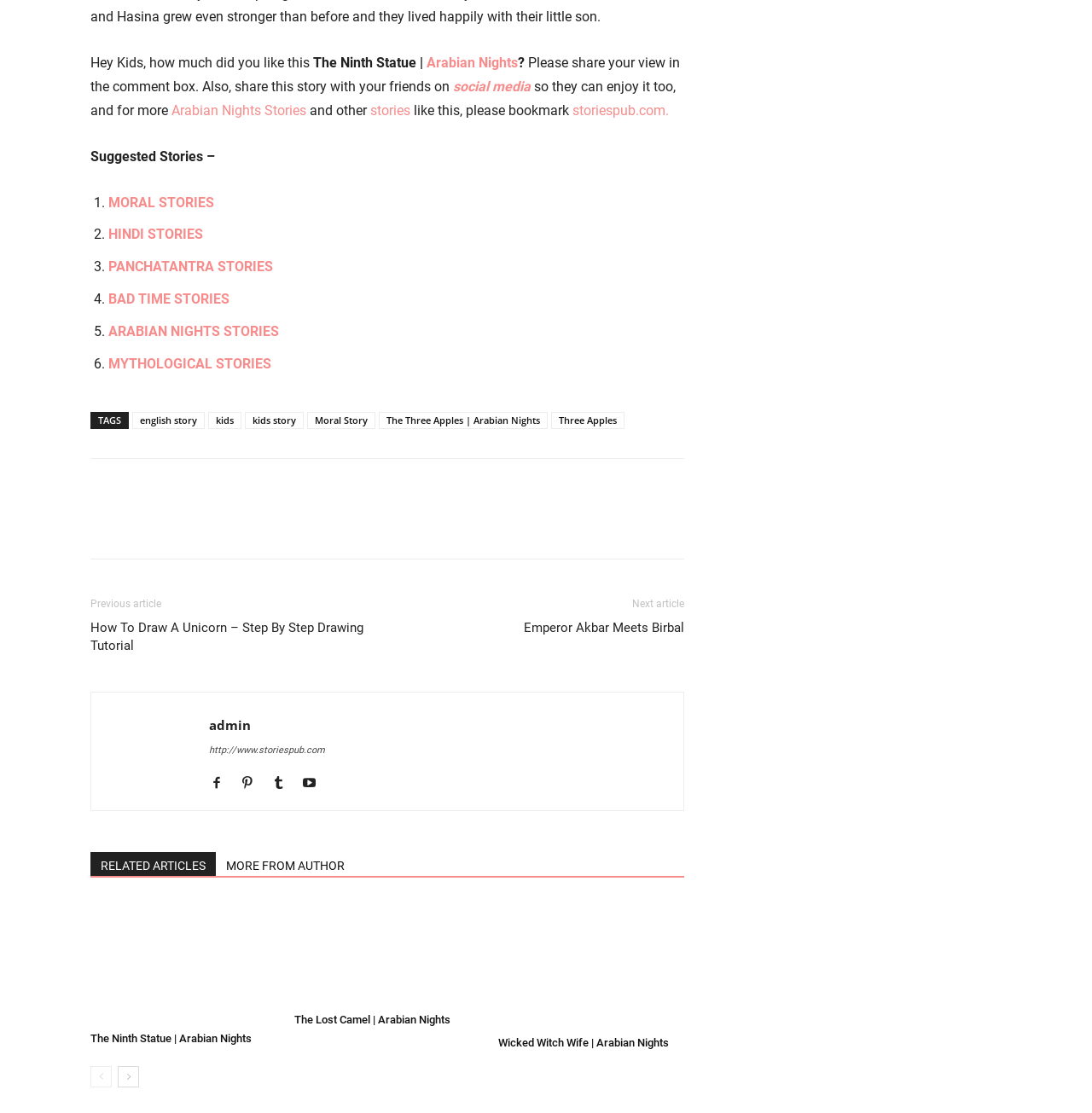Predict the bounding box coordinates for the UI element described as: "Pinterest". The coordinates should be four float numbers between 0 and 1, presented as [left, top, right, bottom].

[0.155, 0.374, 0.186, 0.404]